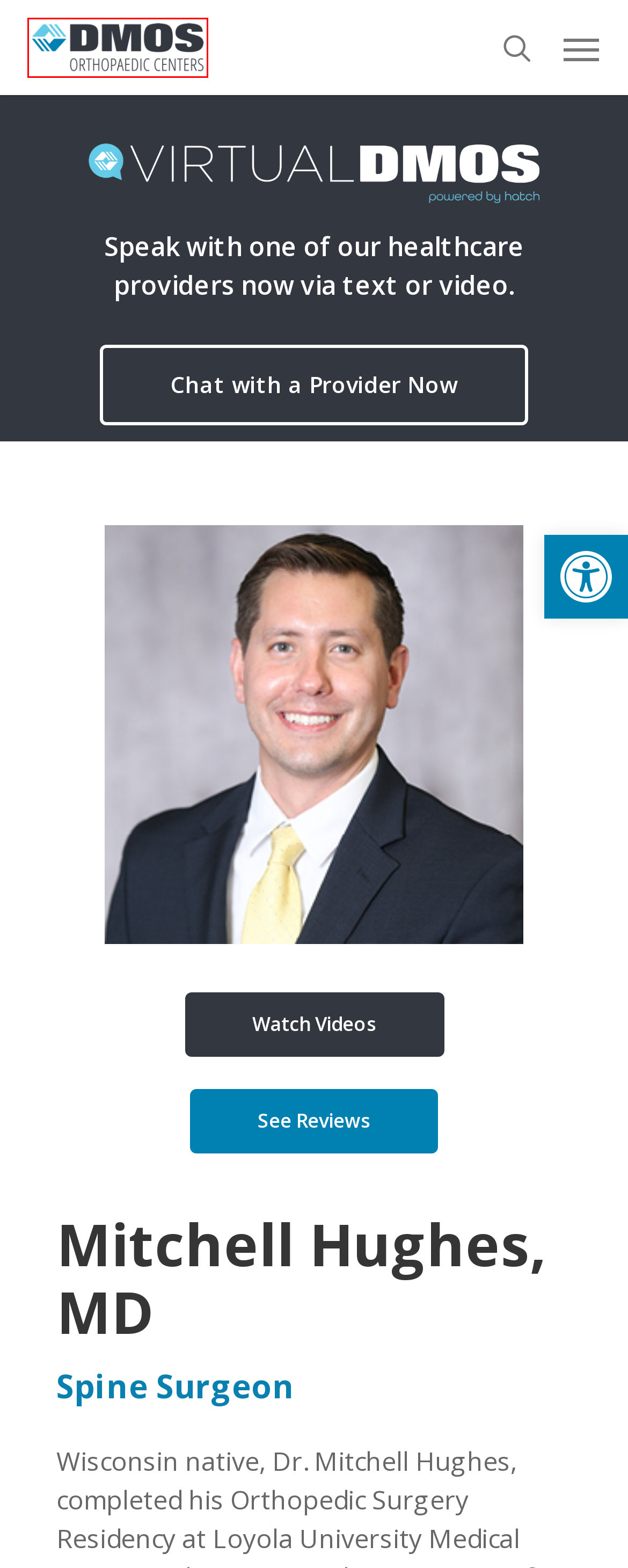Observe the webpage screenshot and focus on the red bounding box surrounding a UI element. Choose the most appropriate webpage description that corresponds to the new webpage after clicking the element in the bounding box. Here are the candidates:
A. Outpatient Surgery | DMOS Orthopaedic Centers
B. Home - DMOS
C. Workers’ Compensation | DMOS Orthopaedic Centers
D. Orthobiologics | DMOS Orthopaedic Centers
E. Interventional Physiatry | DMOS Orthopaedic Centers
F. Physician Assistants & Nurse Practitioners | DMOS Orthopaedic Centers
G. Request Medical Records | DMOS Orthopaedic Centers
H. Hatch

B